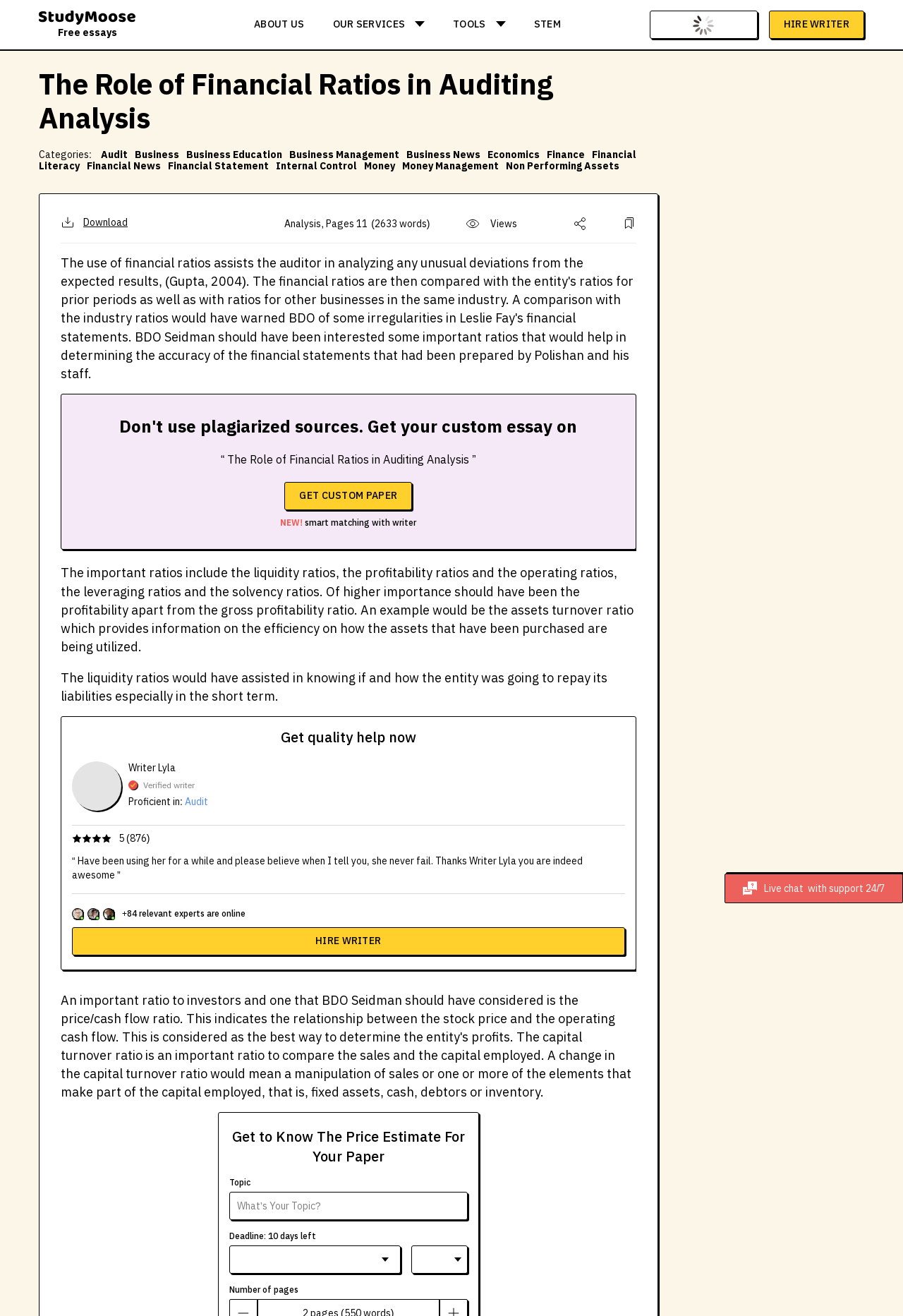Indicate the bounding box coordinates of the element that must be clicked to execute the instruction: "Check the writer's profile". The coordinates should be given as four float numbers between 0 and 1, i.e., [left, top, right, bottom].

[0.08, 0.579, 0.134, 0.616]